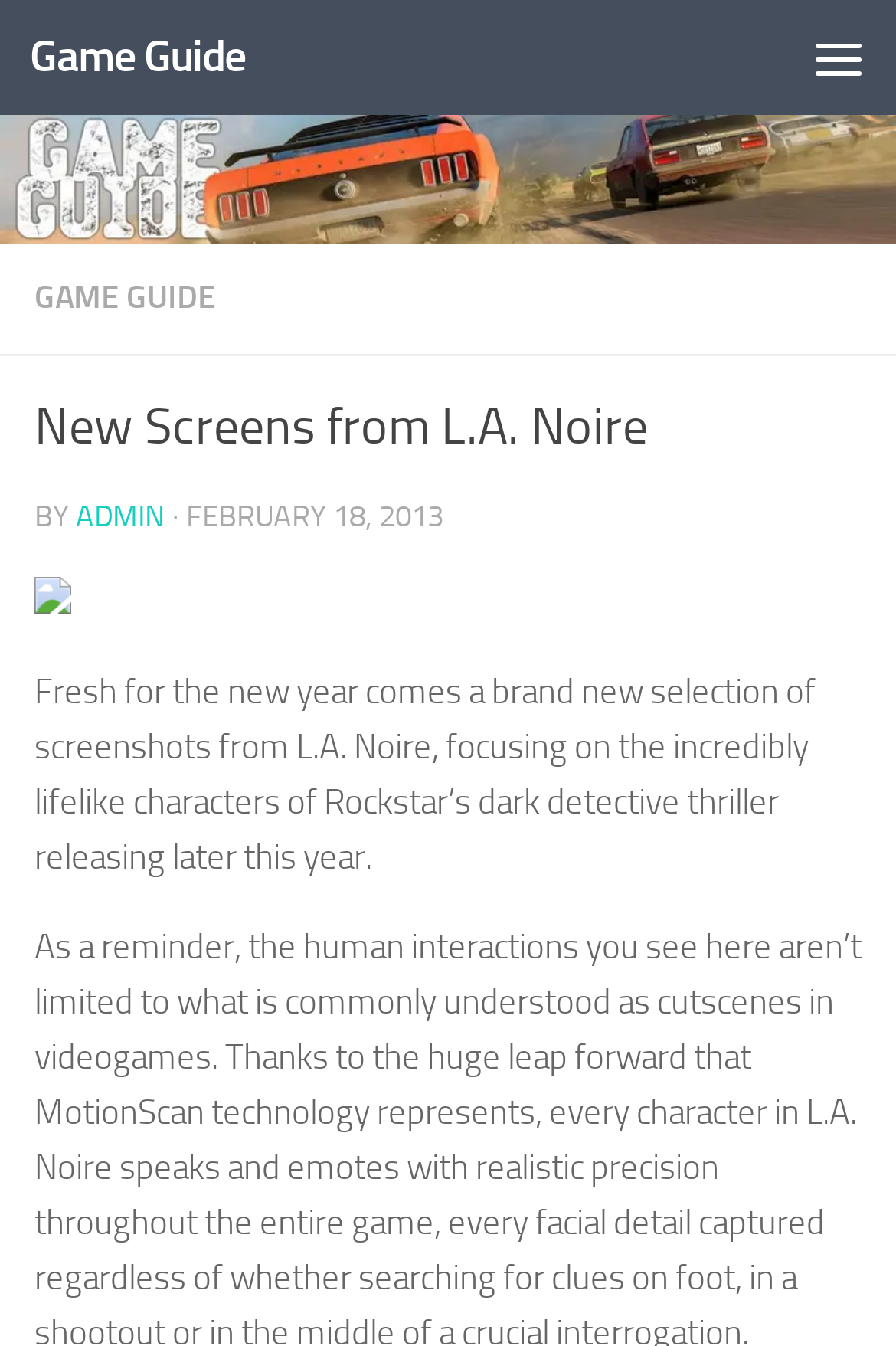Please find and give the text of the main heading on the webpage.

New Screens from L.A. Noire